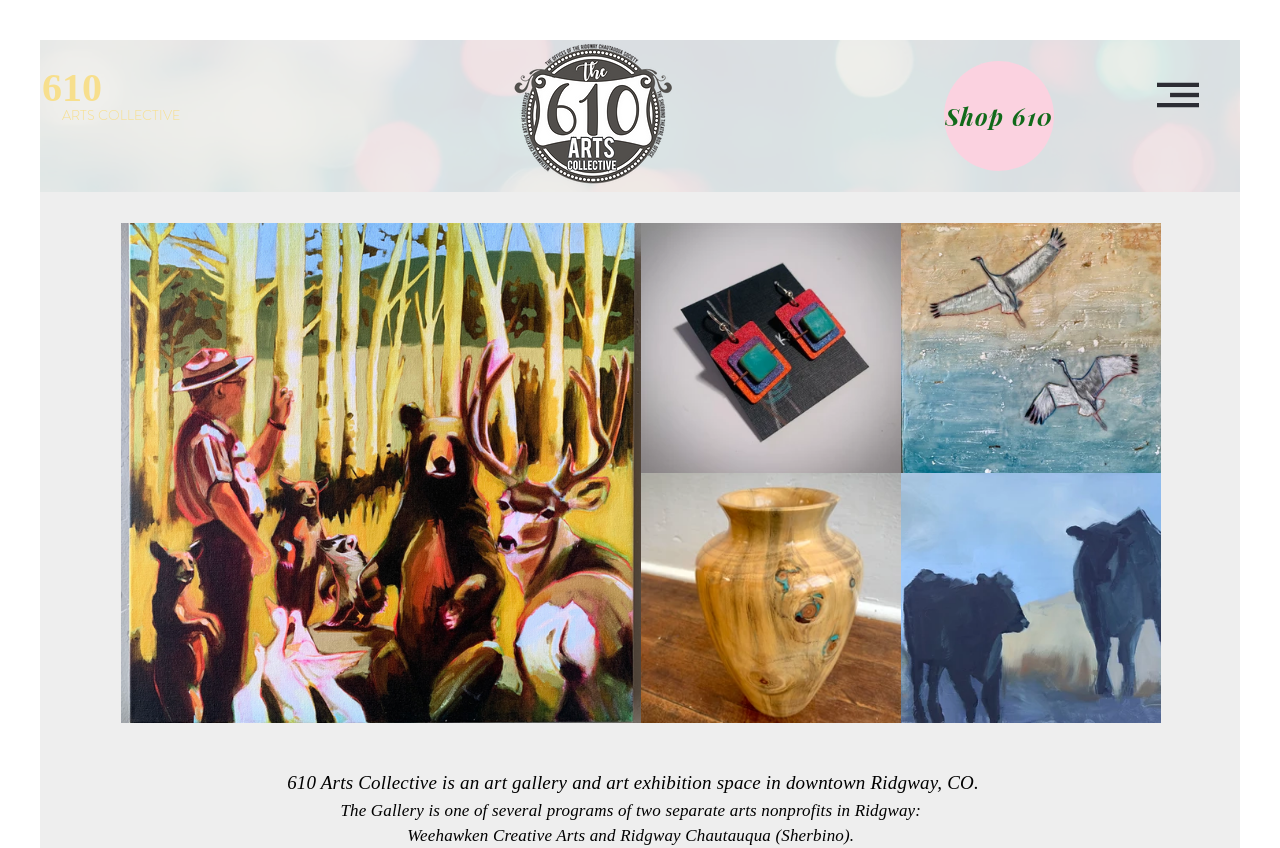Respond to the following question with a brief word or phrase:
How many images are displayed on the webpage?

5